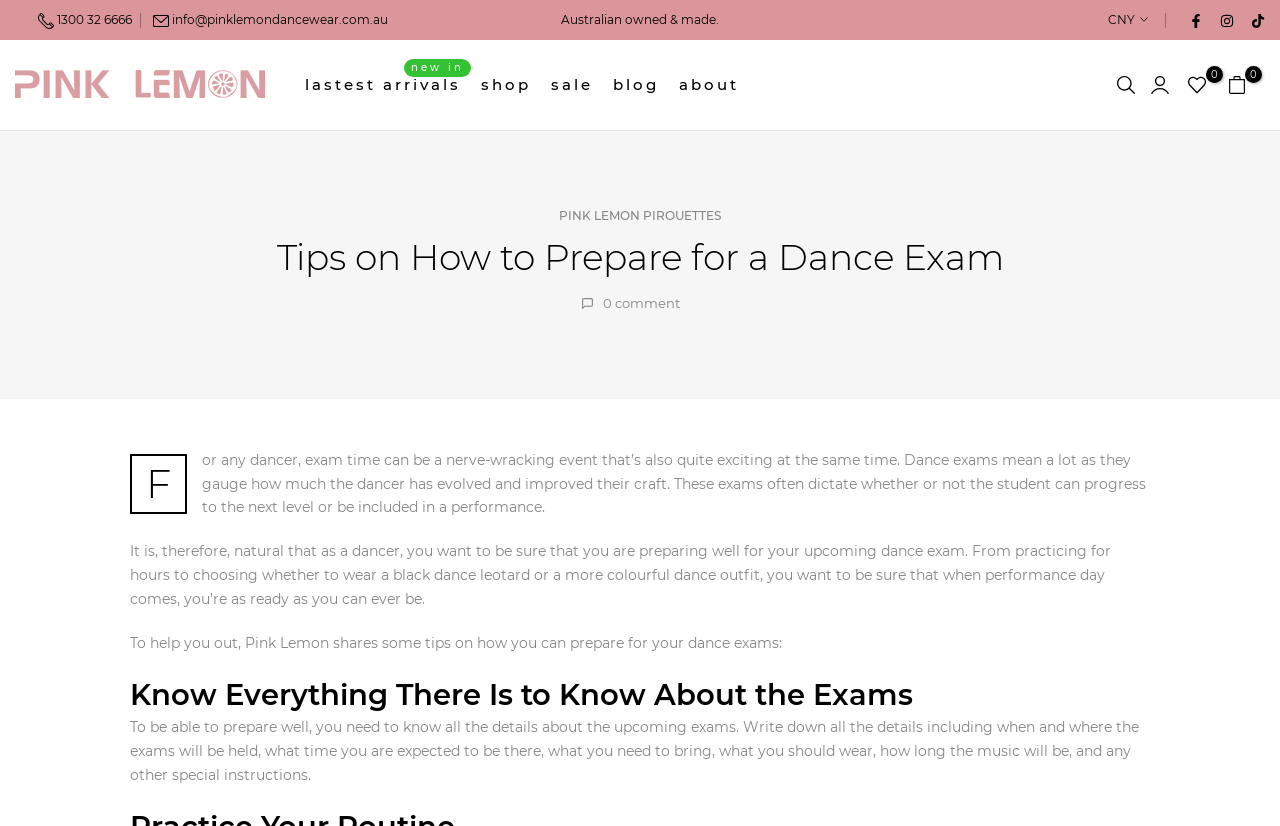What is the name of the dancewear brand?
Answer the question with a thorough and detailed explanation.

The name of the dancewear brand can be found in the top-left corner of the webpage, where it says 'Pink Lemon Dancewear' with an accompanying image.